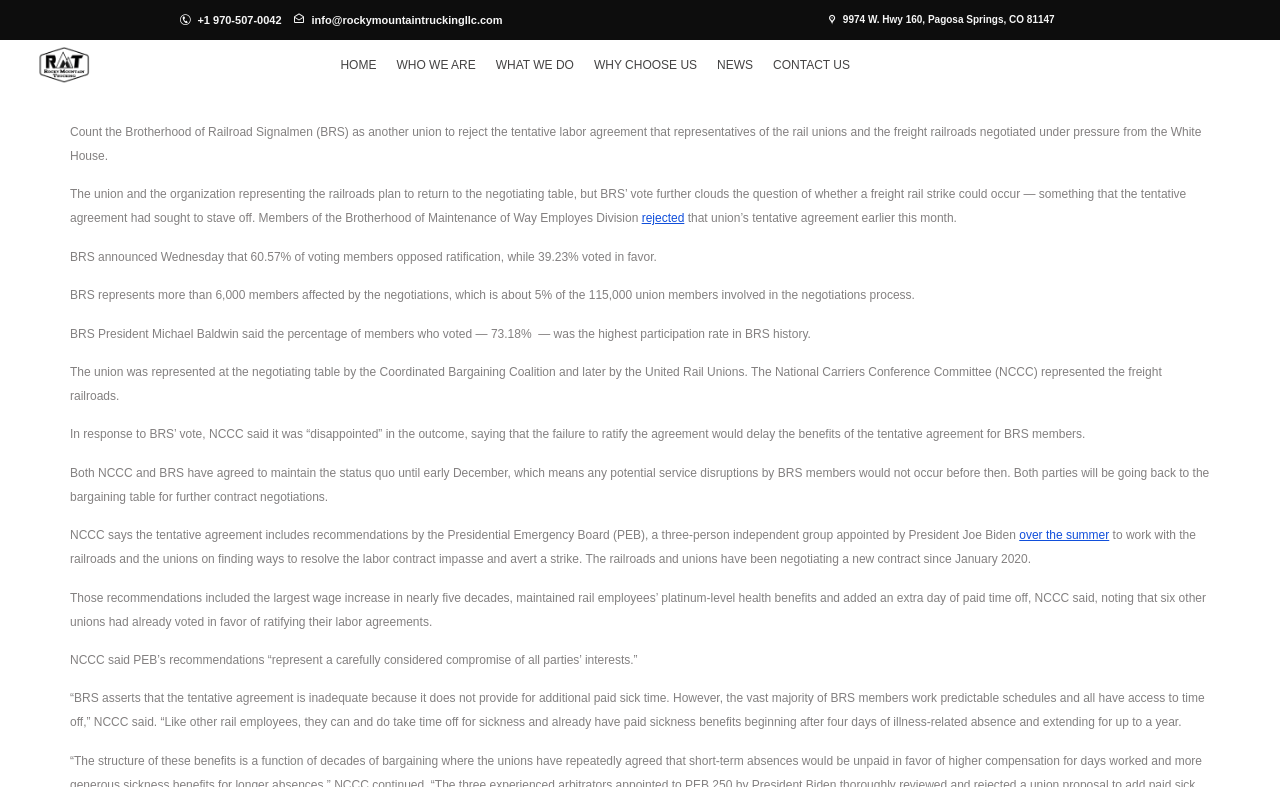From the image, can you give a detailed response to the question below:
How many members of the Brotherhood of Railroad Signalmen voted against the agreement?

I found this answer by reading the text on the webpage, which states 'BRS announced Wednesday that 60.57% of voting members opposed ratification...'.